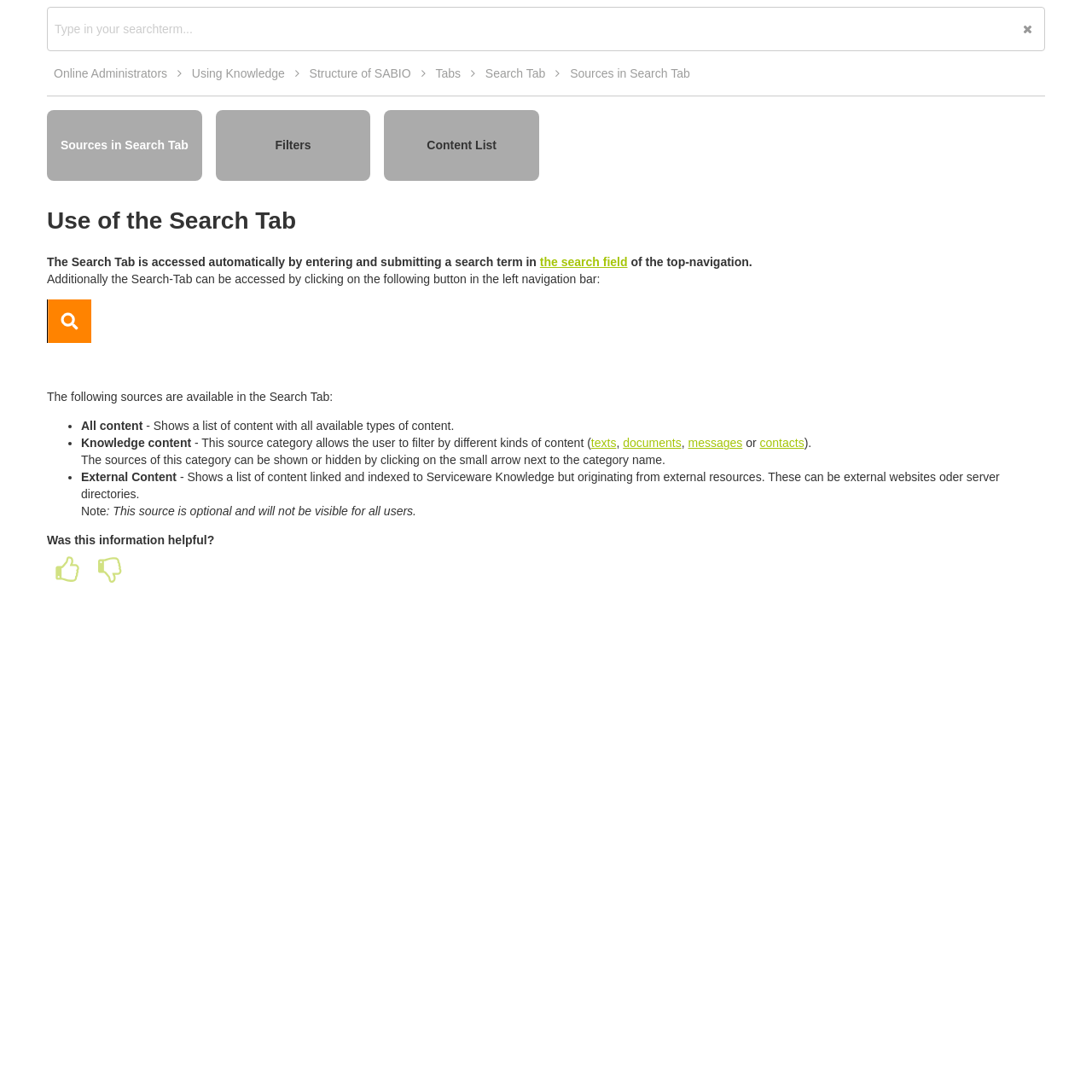By analyzing the image, answer the following question with a detailed response: What is the purpose of the buttons at the bottom of the page?

The webpage has buttons at the bottom of the page with a thumbs up and thumbs down icon, which are likely used to provide feedback on whether the information on the page was helpful or not.